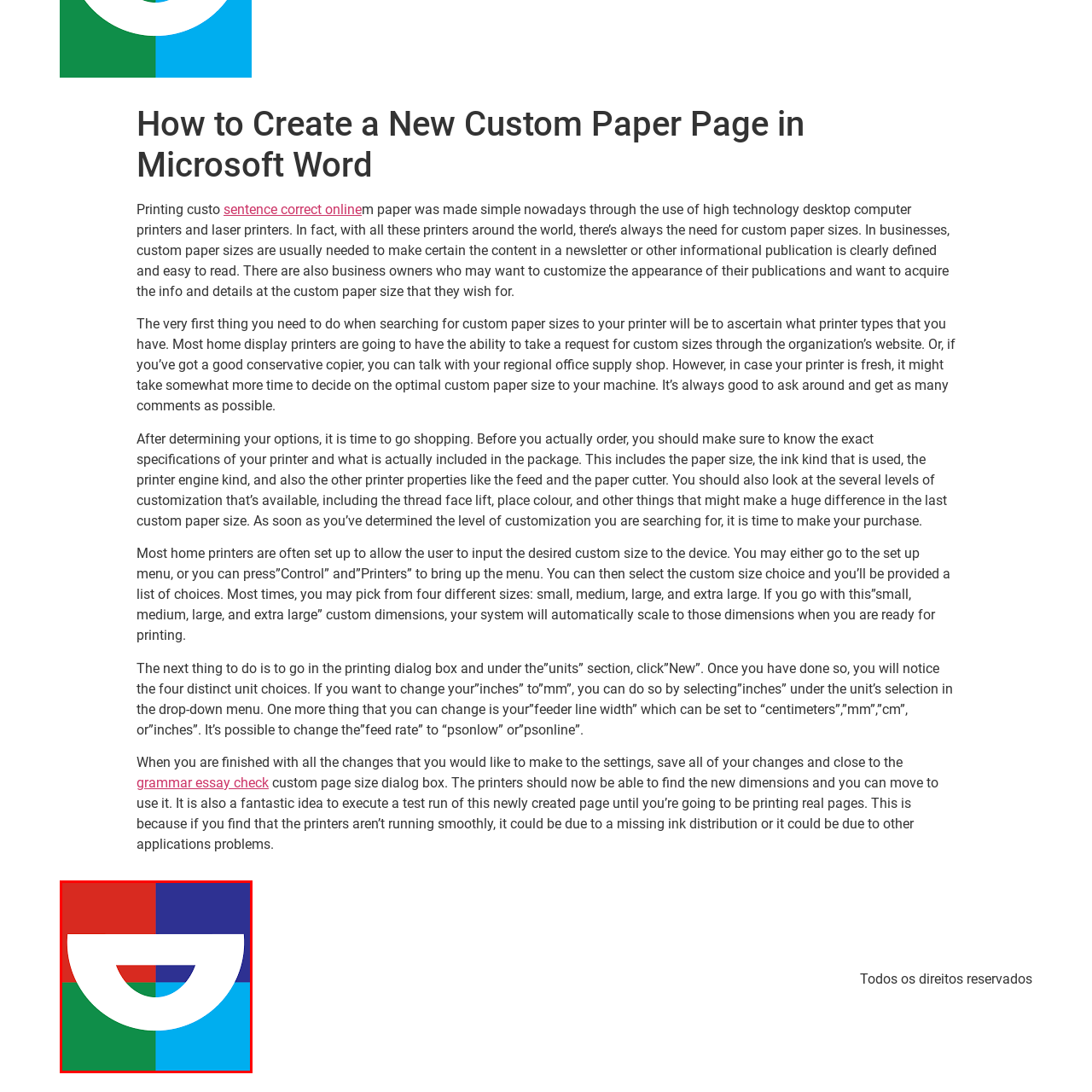Provide a thorough description of the scene captured within the red rectangle.

The image features a stylized logo representing São Paulo, characterized by bold geometric shapes in bright colors, including red, green, blue, and dark blue. At the center, a prominent white semi-circular shape mimics a stylized smile or arch, creating a sense of vibrancy and positivity. This logo could be associated with tourism or local initiatives aimed at promoting the city, capturing the dynamic spirit of São Paulo. The overall design is modern and engaging, appealing to both residents and visitors.